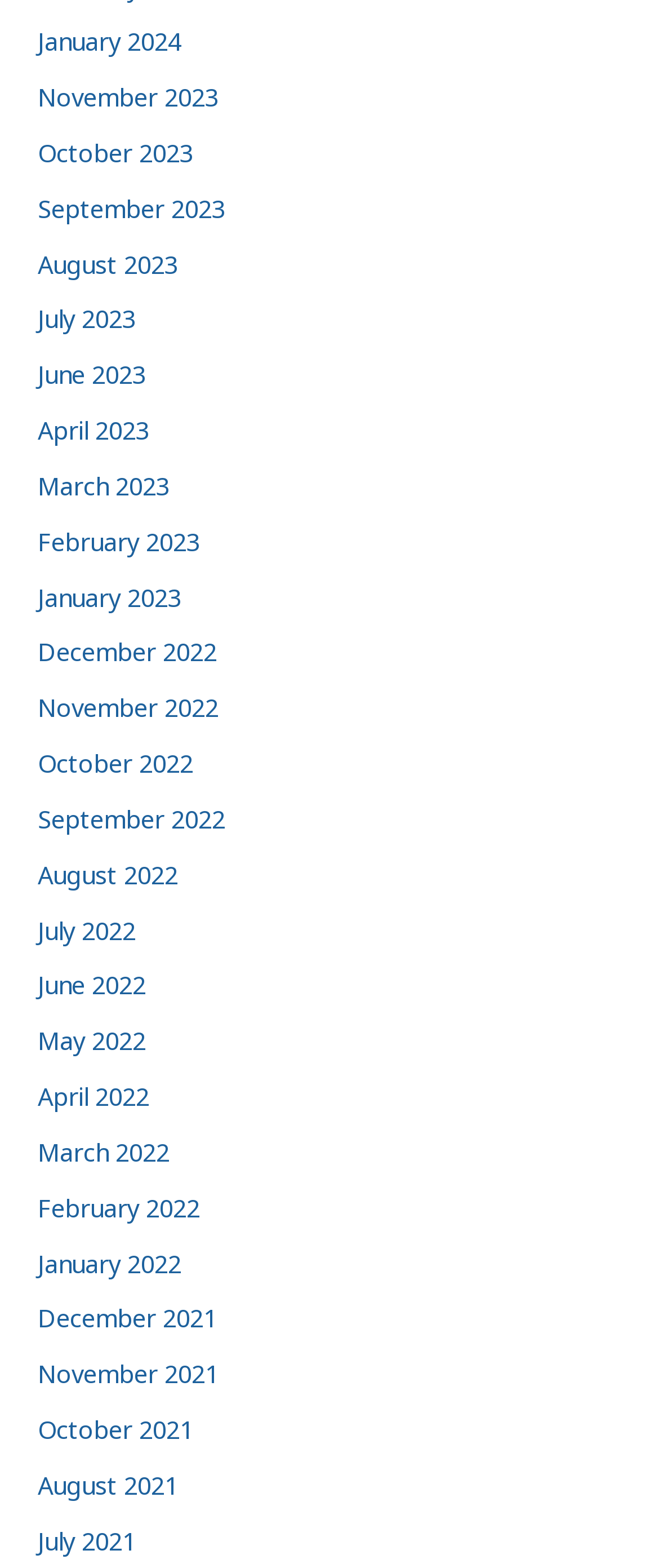Locate the bounding box coordinates of the area to click to fulfill this instruction: "Go to November 2023". The bounding box should be presented as four float numbers between 0 and 1, in the order [left, top, right, bottom].

[0.058, 0.051, 0.332, 0.072]